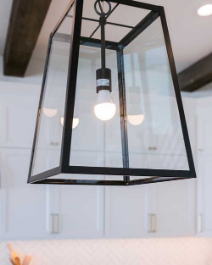Please provide a one-word or short phrase answer to the question:
What is the color of the metal frame?

Black